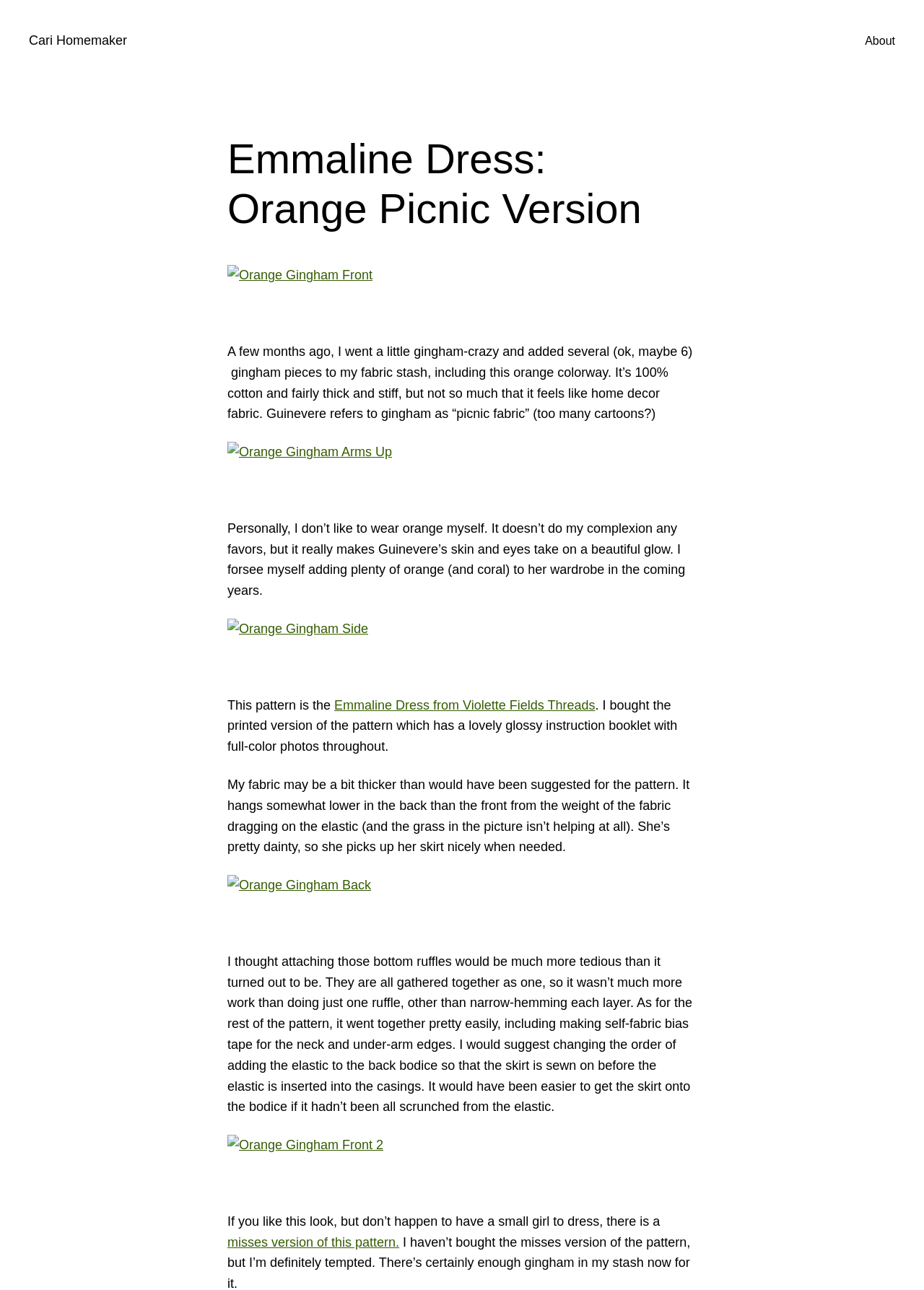Please provide a brief answer to the following inquiry using a single word or phrase:
What is the pattern of the fabric?

Gingham